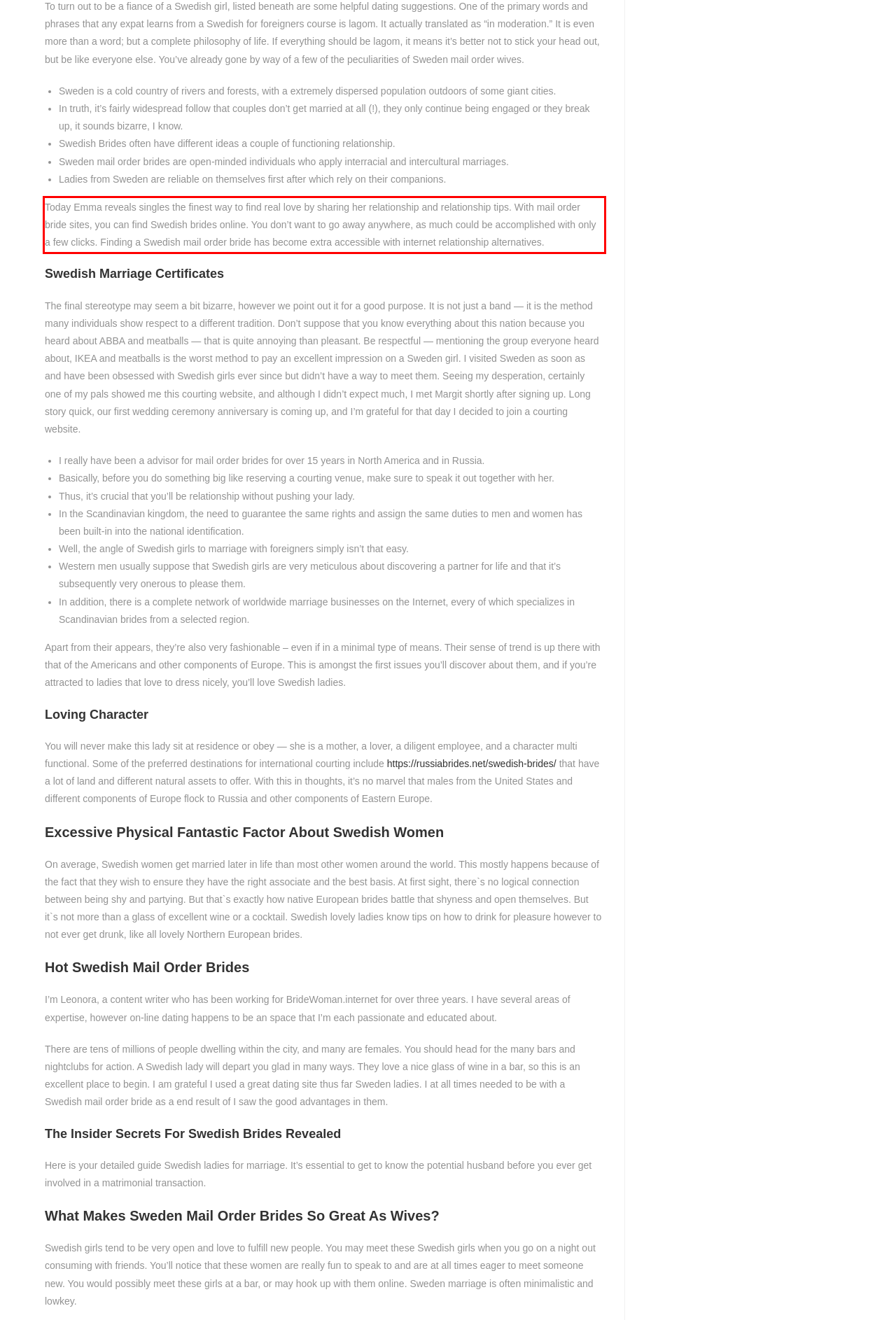Inspect the webpage screenshot that has a red bounding box and use OCR technology to read and display the text inside the red bounding box.

Today Emma reveals singles the finest way to find real love by sharing her relationship and relationship tips. With mail order bride sites, you can find Swedish brides online. You don’t want to go away anywhere, as much could be accomplished with only a few clicks. Finding a Swedish mail order bride has become extra accessible with internet relationship alternatives.